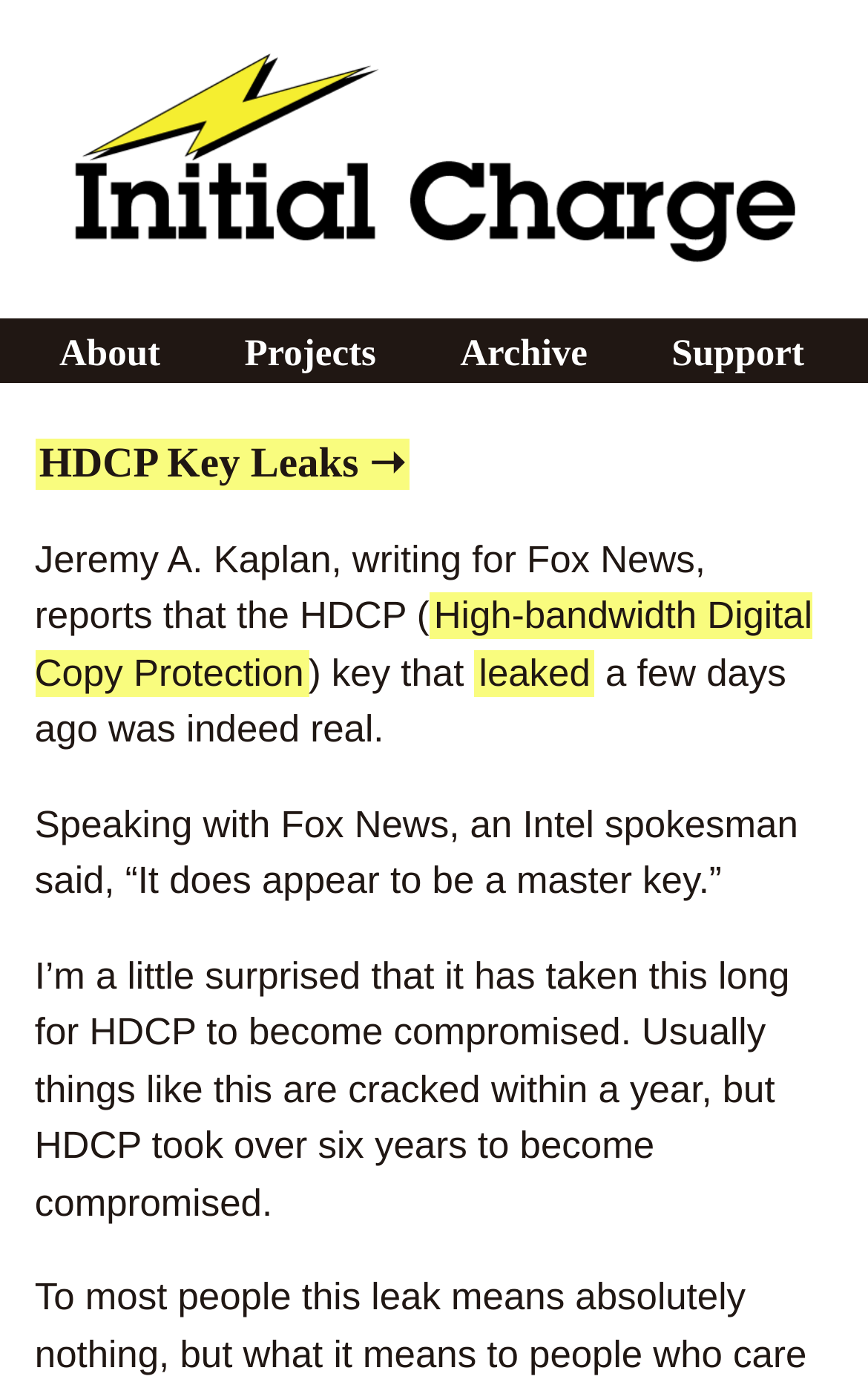From the element description InvestMaryland Challenge, predict the bounding box coordinates of the UI element. The coordinates must be specified in the format (top-left x, top-left y, bottom-right x, bottom-right y) and should be within the 0 to 1 range.

None